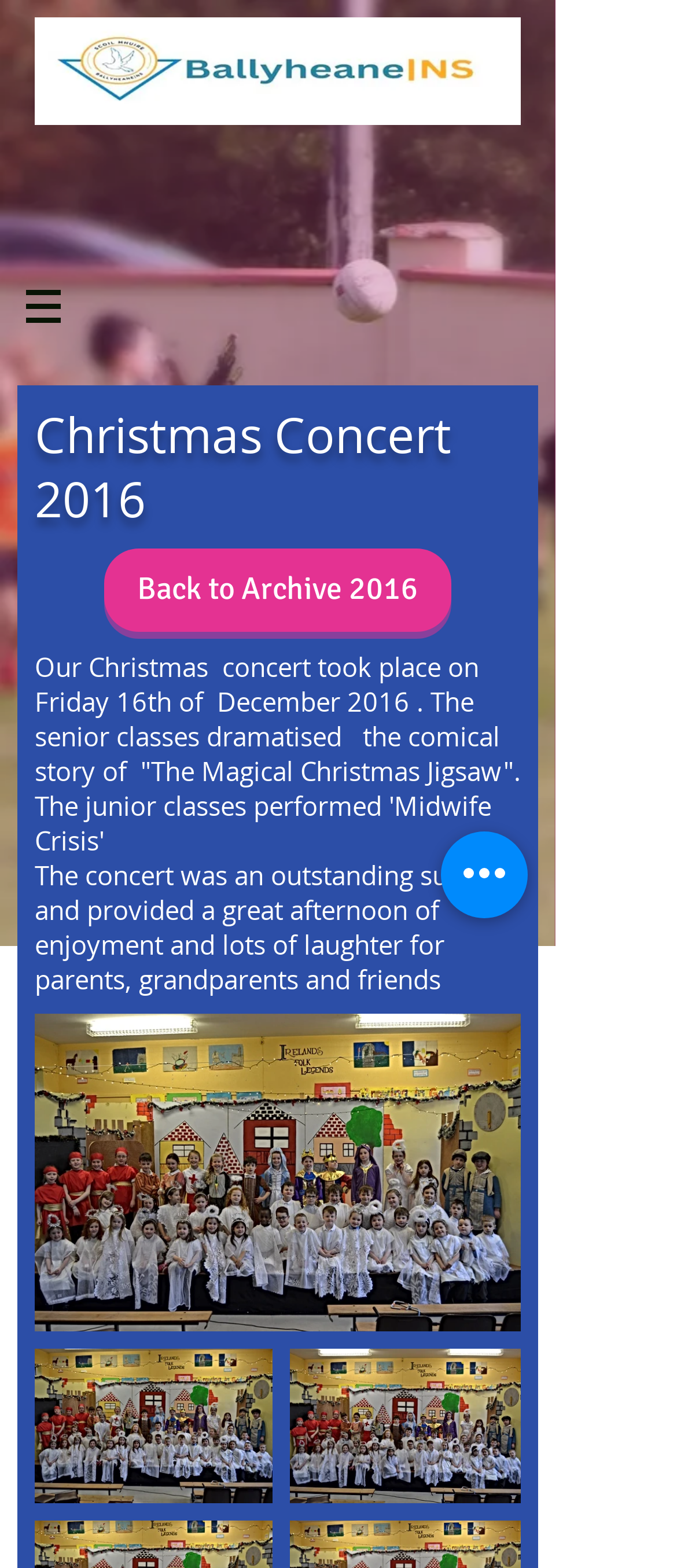Please provide a one-word or phrase answer to the question: 
What is the tone of the concert description?

Positive